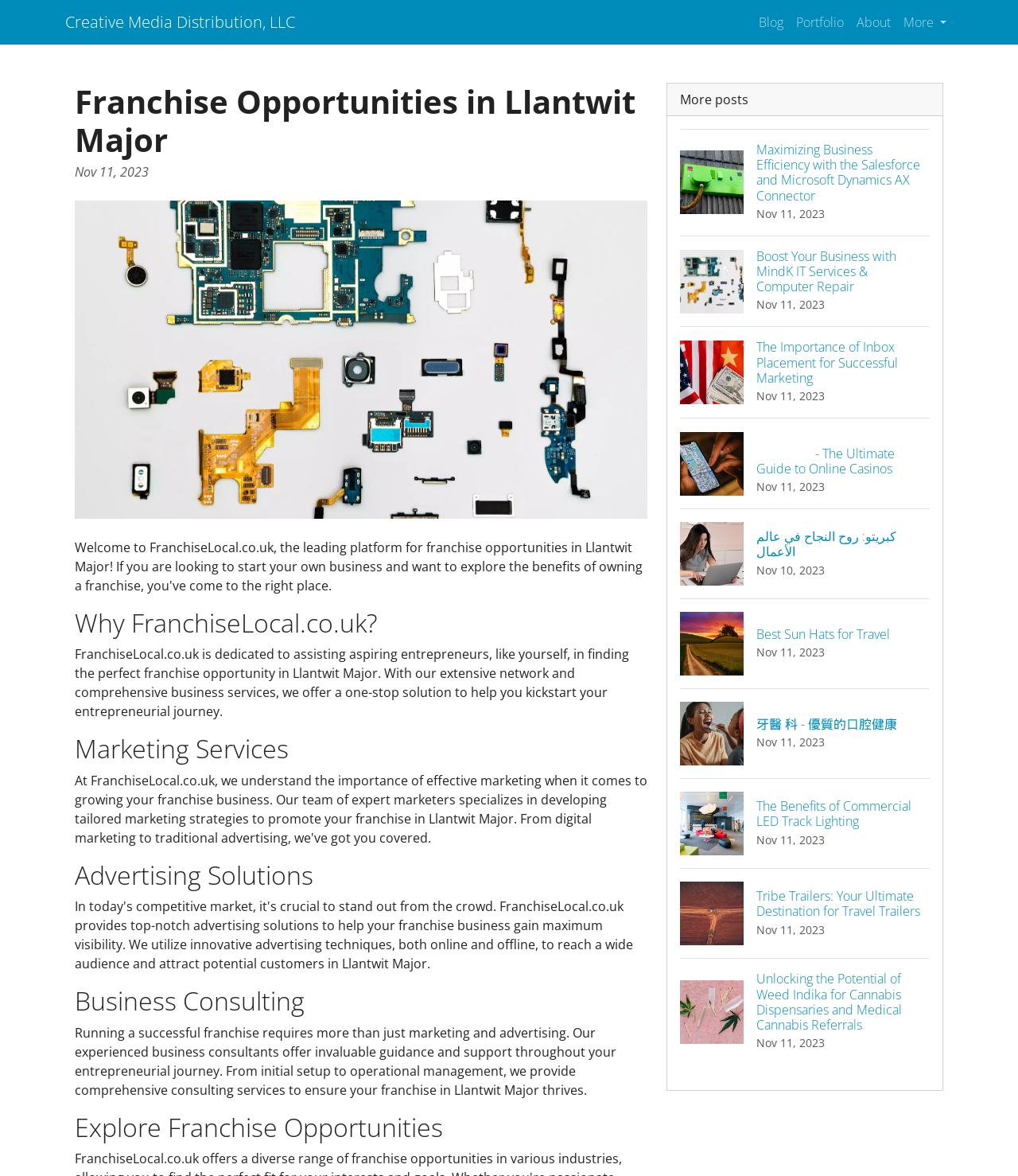Extract the primary header of the webpage and generate its text.

Franchise Opportunities in Llantwit Major